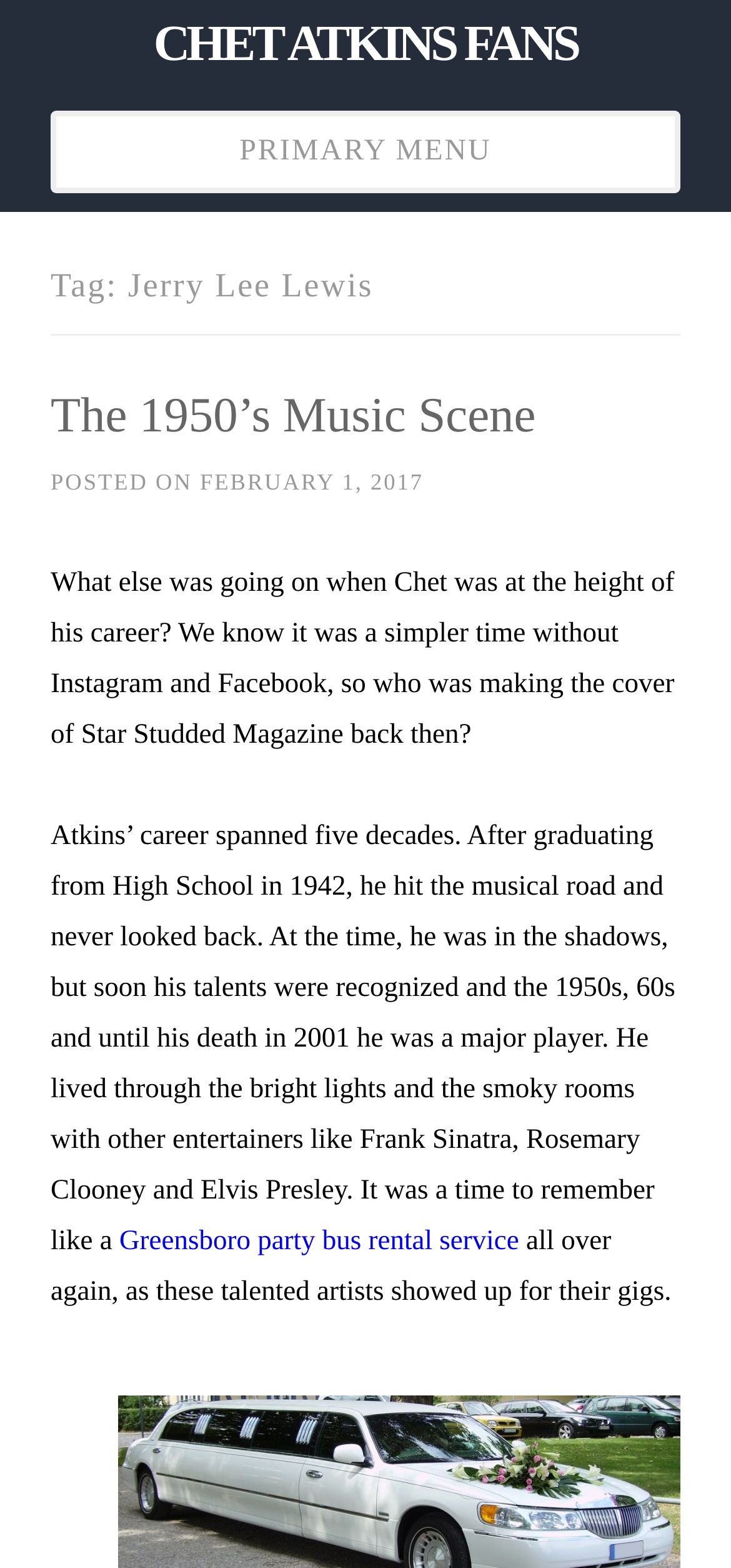Answer the following query concisely with a single word or phrase:
What is the name of the magazine mentioned?

Star Studded Magazine